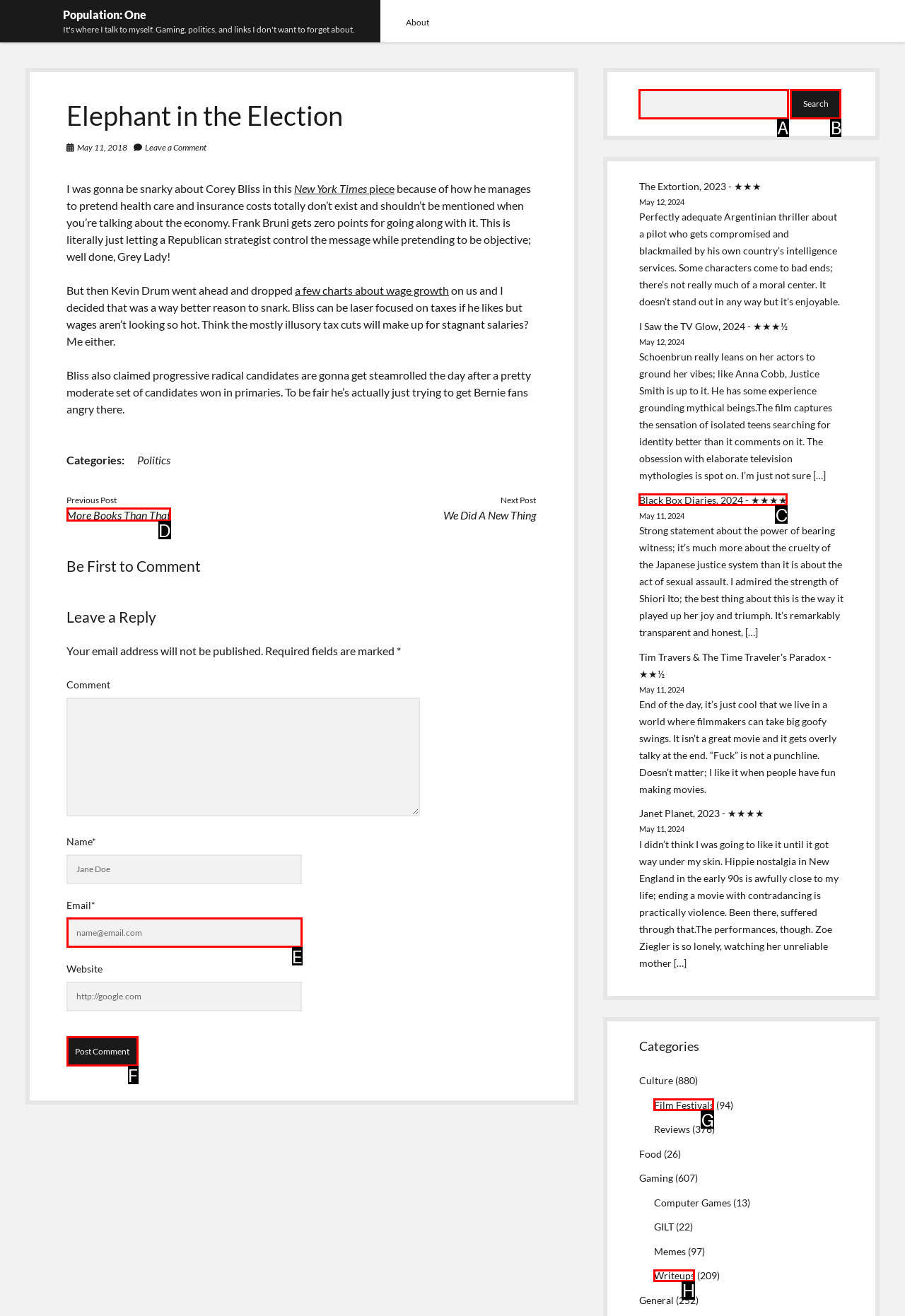Select the letter that corresponds to this element description: parent_node: Email* name="email" placeholder="name@email.com"
Answer with the letter of the correct option directly.

E